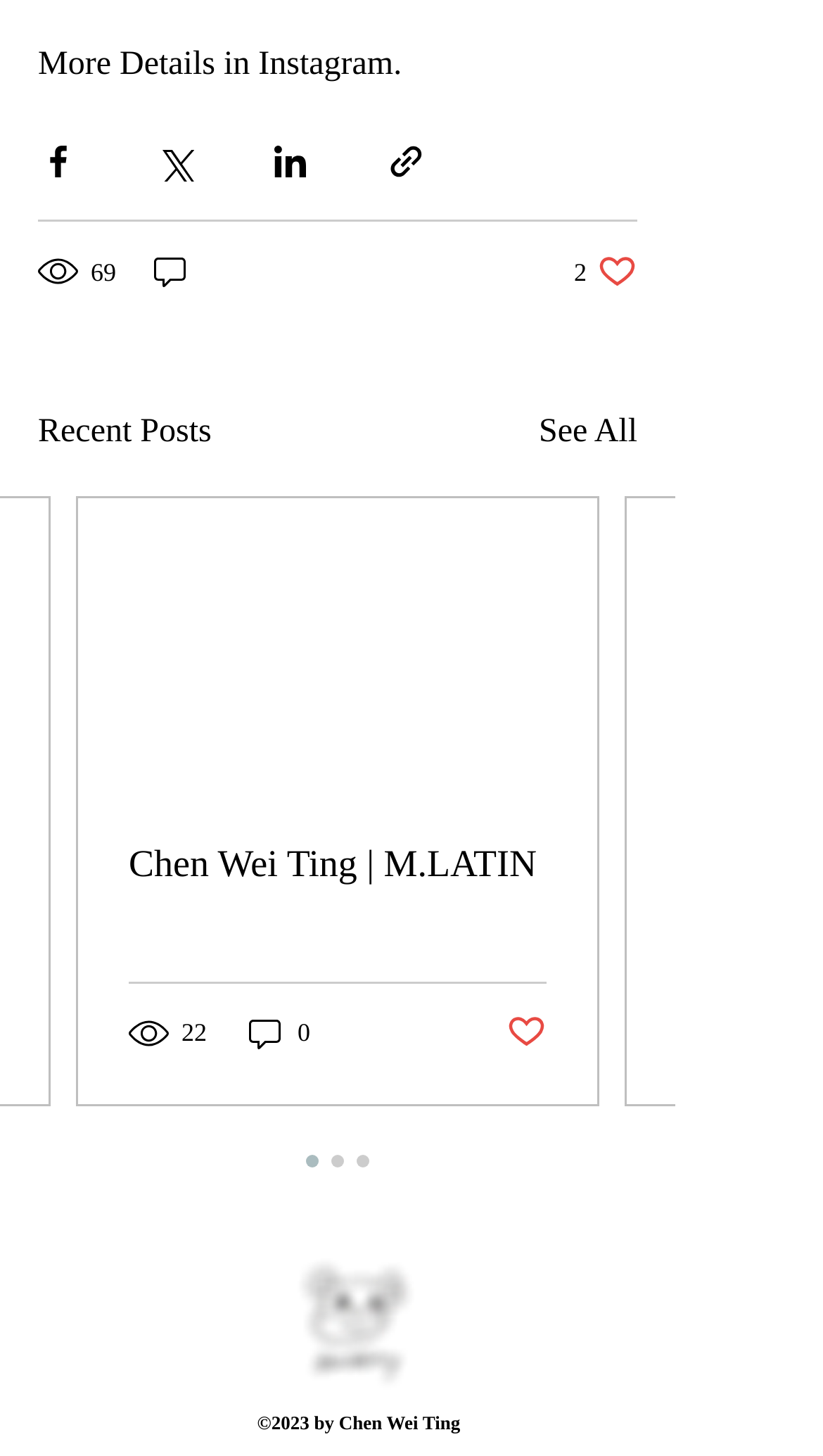Calculate the bounding box coordinates for the UI element based on the following description: "See All". Ensure the coordinates are four float numbers between 0 and 1, i.e., [left, top, right, bottom].

[0.655, 0.28, 0.774, 0.315]